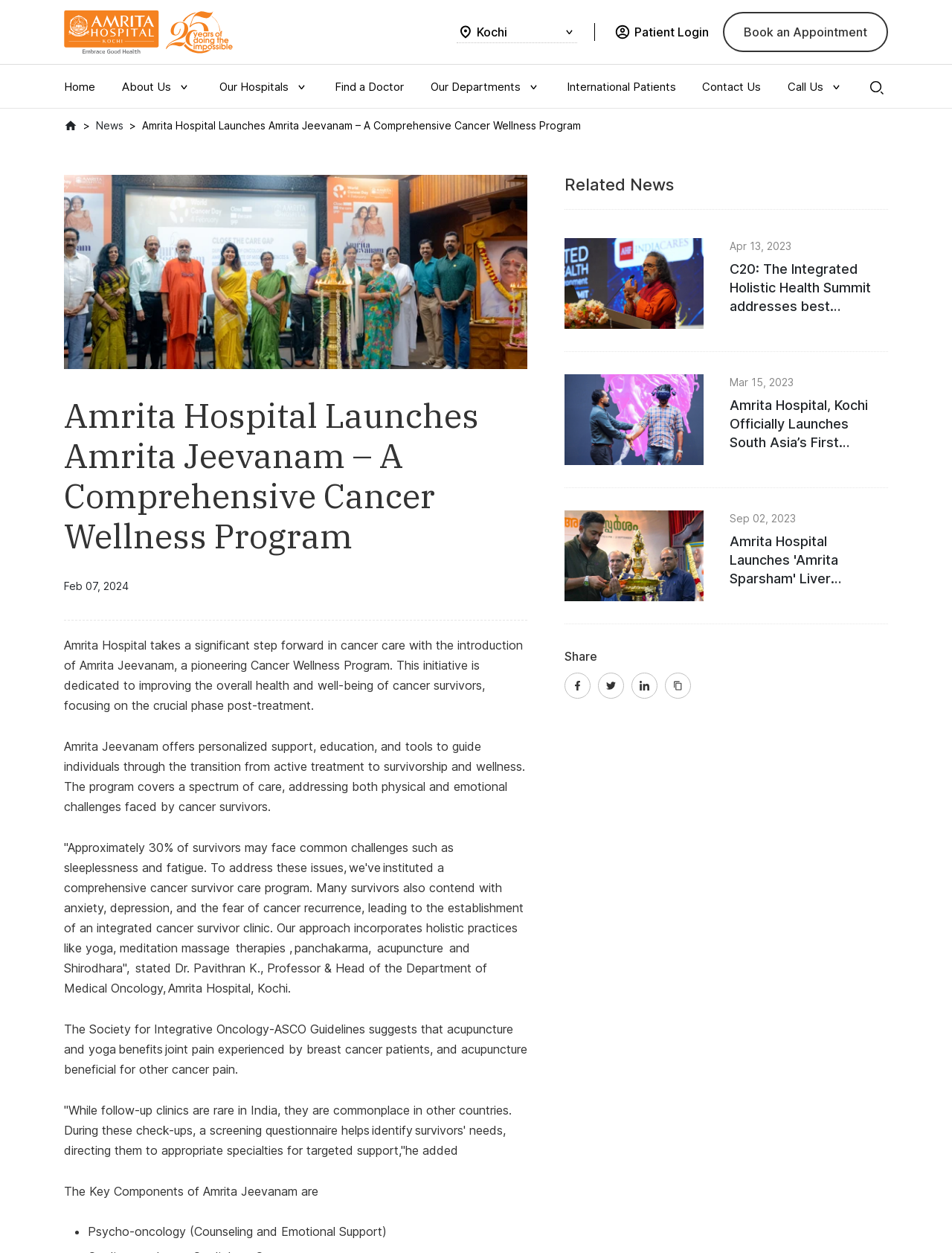Respond with a single word or phrase:
What is the name of the department head quoted in the article?

Dr. Pavithran K.